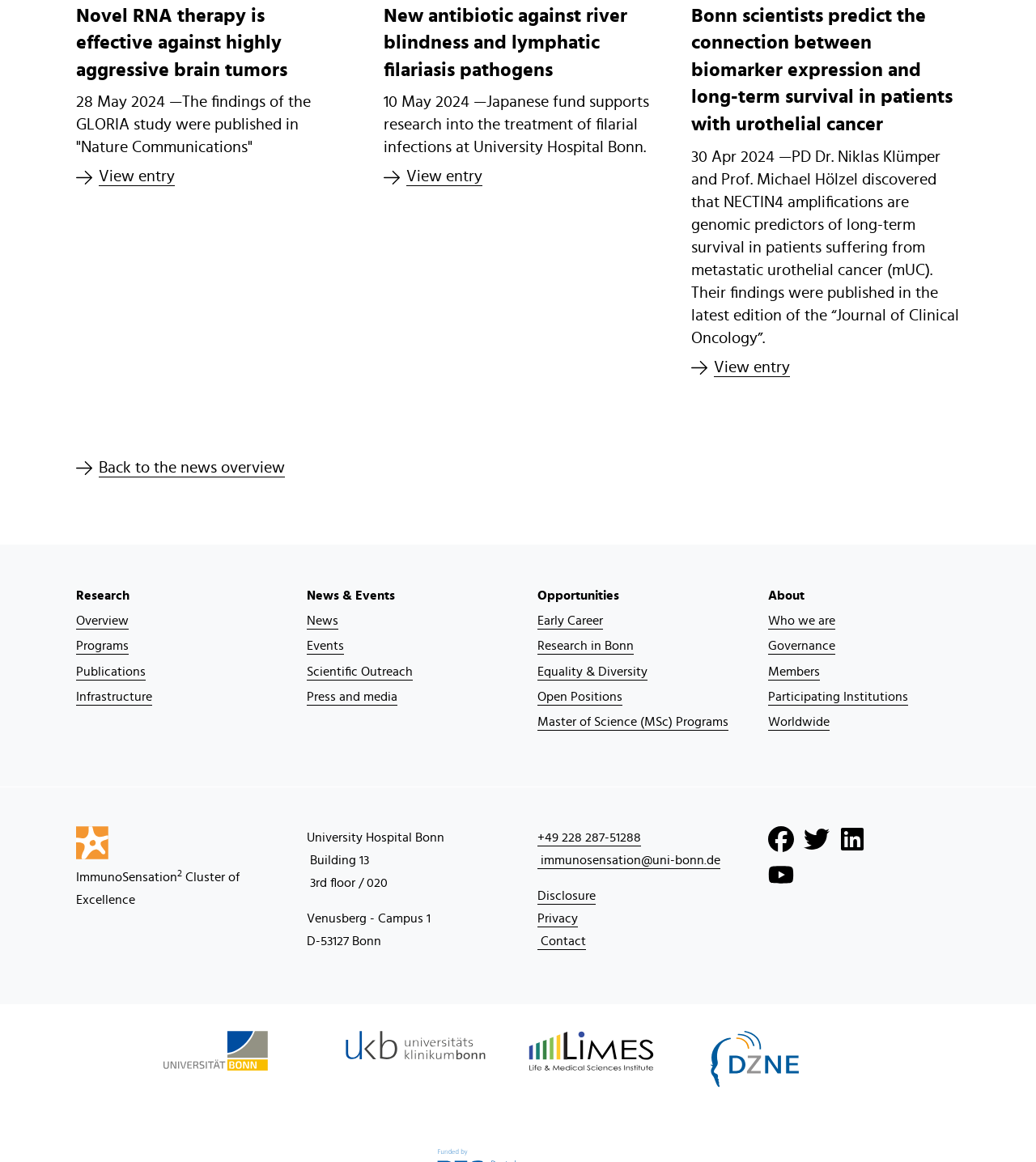Find the UI element described as: "Research in Bonn" and predict its bounding box coordinates. Ensure the coordinates are four float numbers between 0 and 1, [left, top, right, bottom].

[0.519, 0.545, 0.704, 0.567]